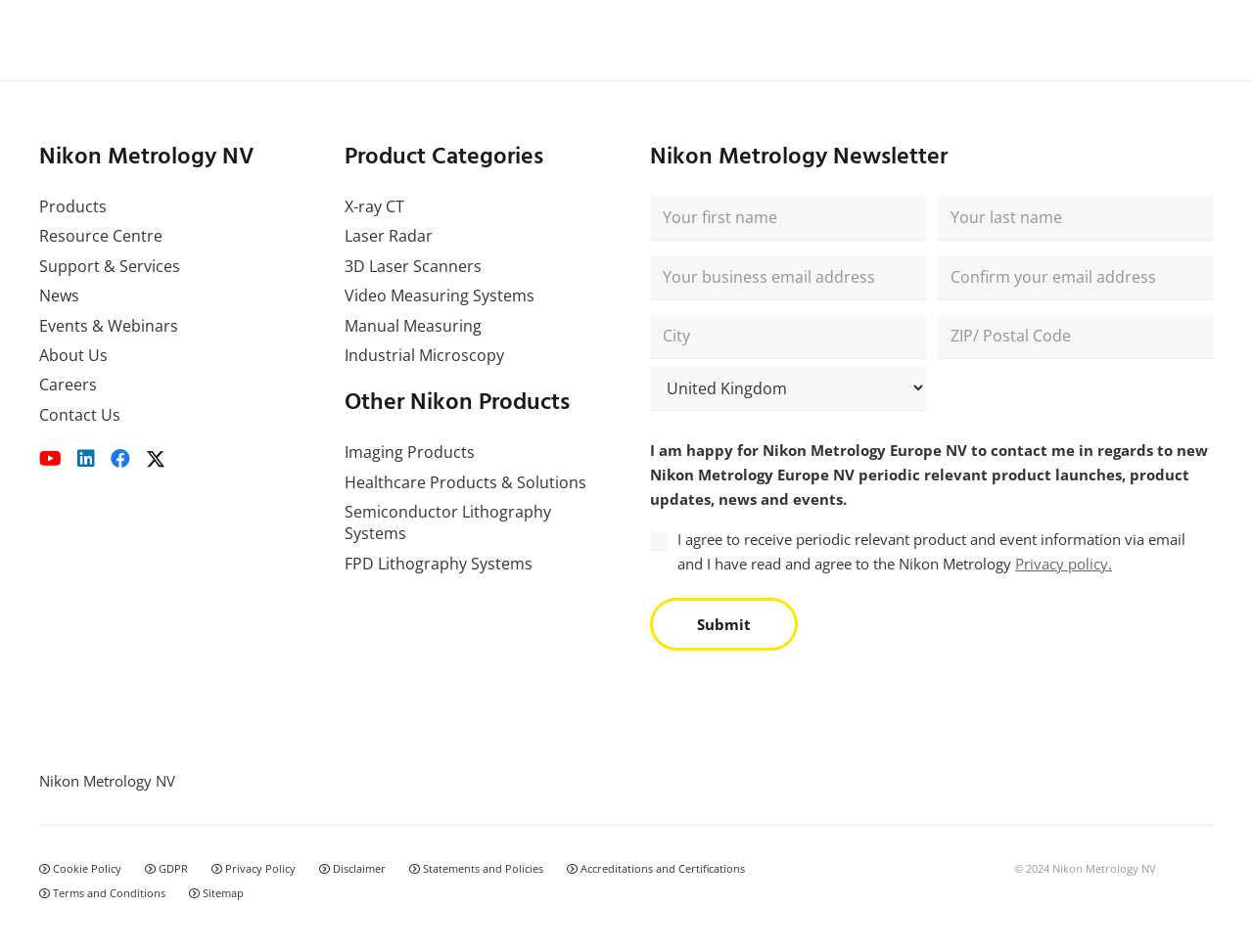How many product categories are listed?
Answer the question in as much detail as possible.

There are seven product categories listed on the webpage, namely X-ray CT, Laser Radar, 3D Laser Scanners, Video Measuring Systems, Manual Measuring, Industrial Microscopy, and Other Nikon Products, which can be identified by their respective links and headings.